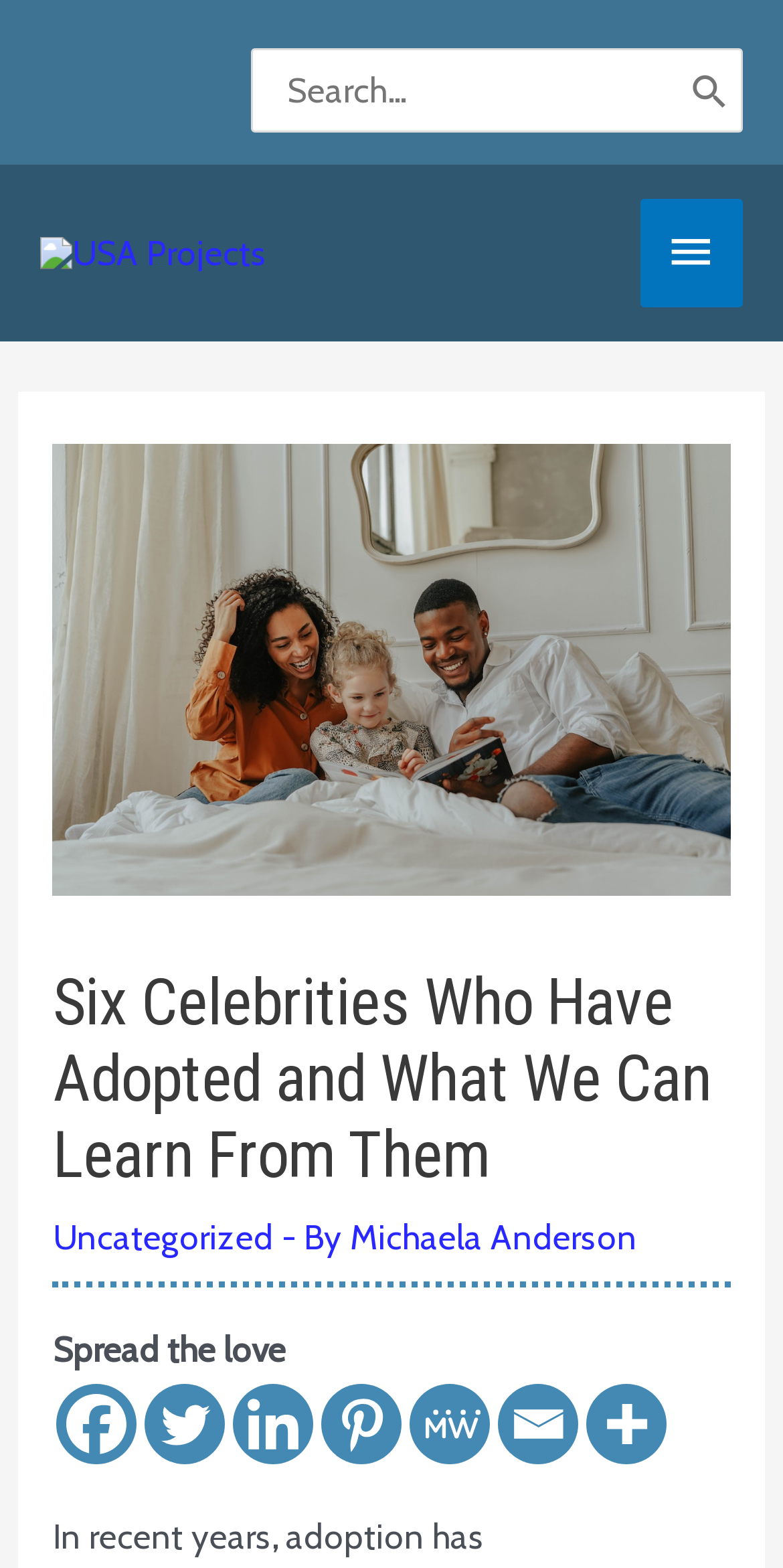Using the provided element description: "alt="USA Projects"", determine the bounding box coordinates of the corresponding UI element in the screenshot.

[0.051, 0.147, 0.341, 0.172]